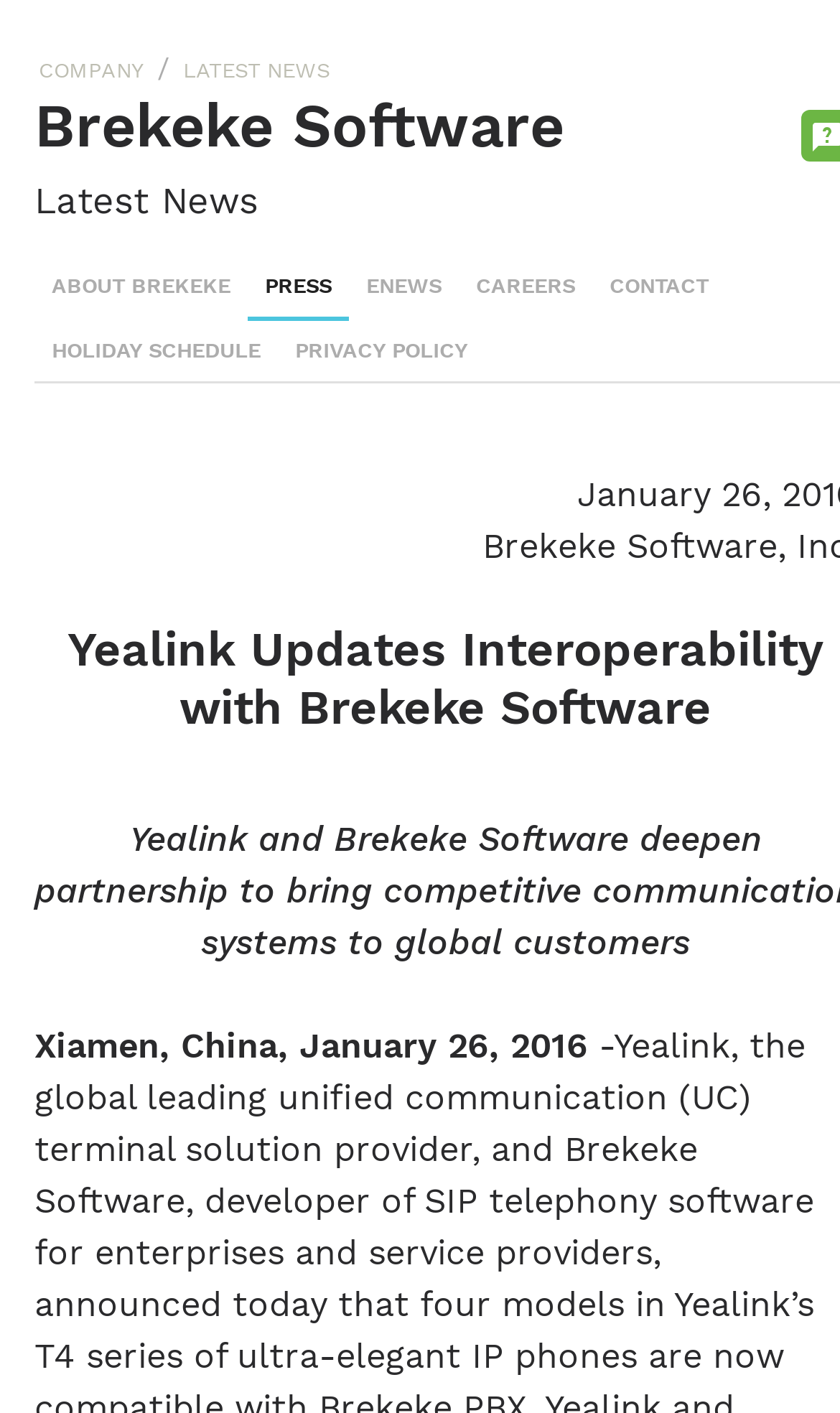Show the bounding box coordinates of the element that should be clicked to complete the task: "view latest news".

[0.218, 0.041, 0.392, 0.058]